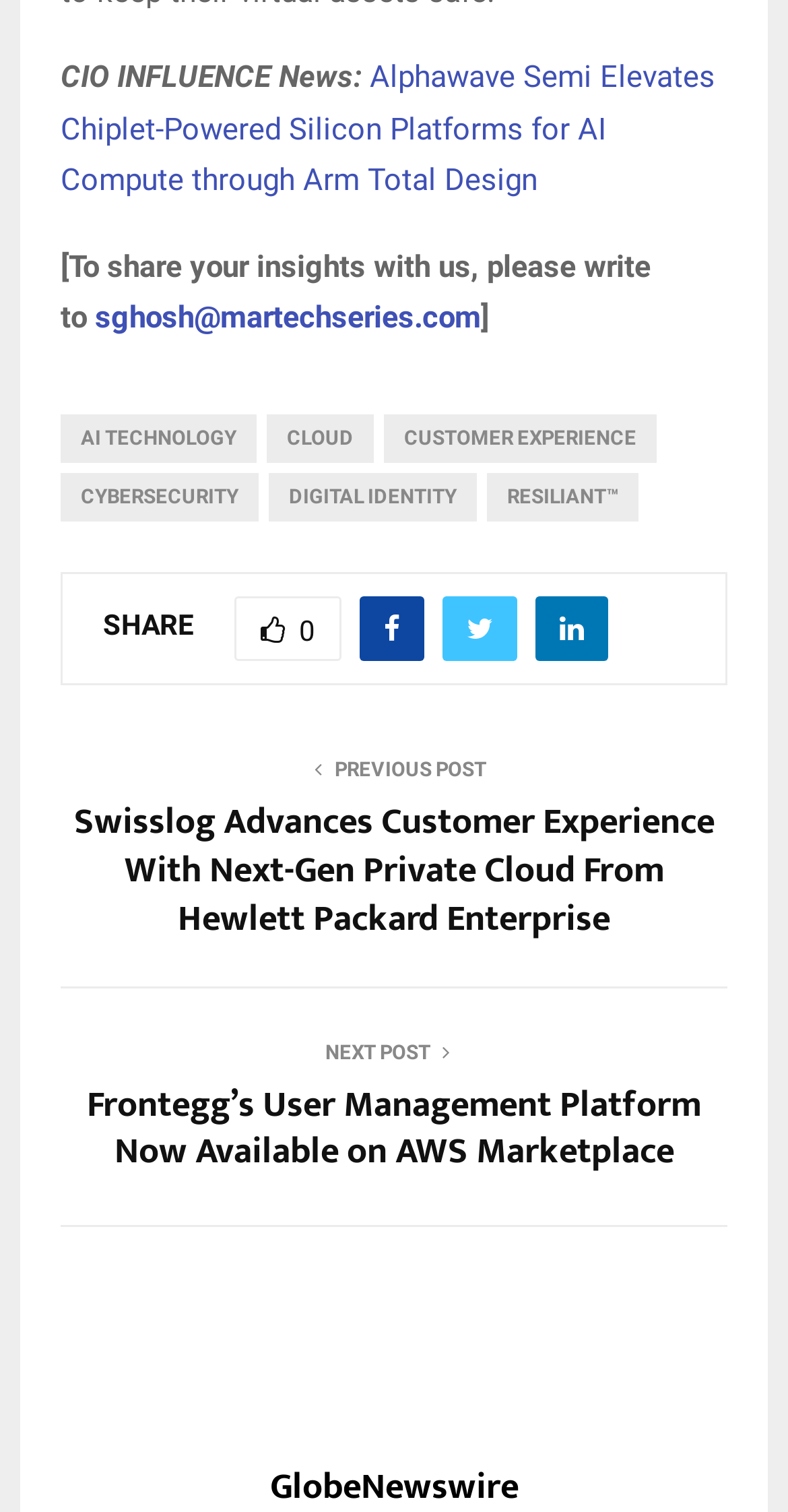Locate the bounding box coordinates of the element's region that should be clicked to carry out the following instruction: "Contact sghosh@martechseries.com for sharing insights". The coordinates need to be four float numbers between 0 and 1, i.e., [left, top, right, bottom].

[0.121, 0.198, 0.61, 0.222]